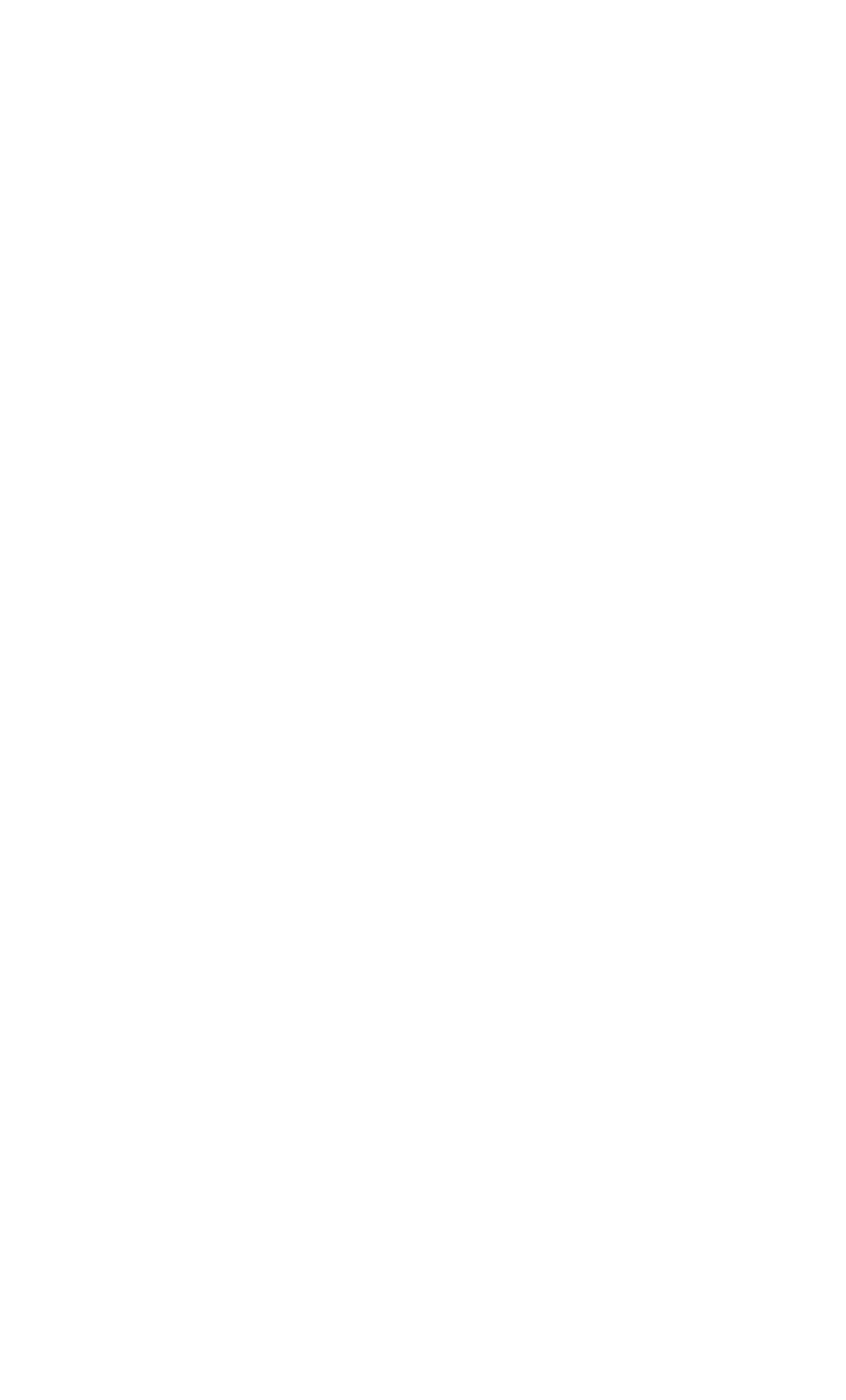Provide a brief response to the question using a single word or phrase: 
How can a user create a profile?

Click on 'CREATE A PROFILE' link